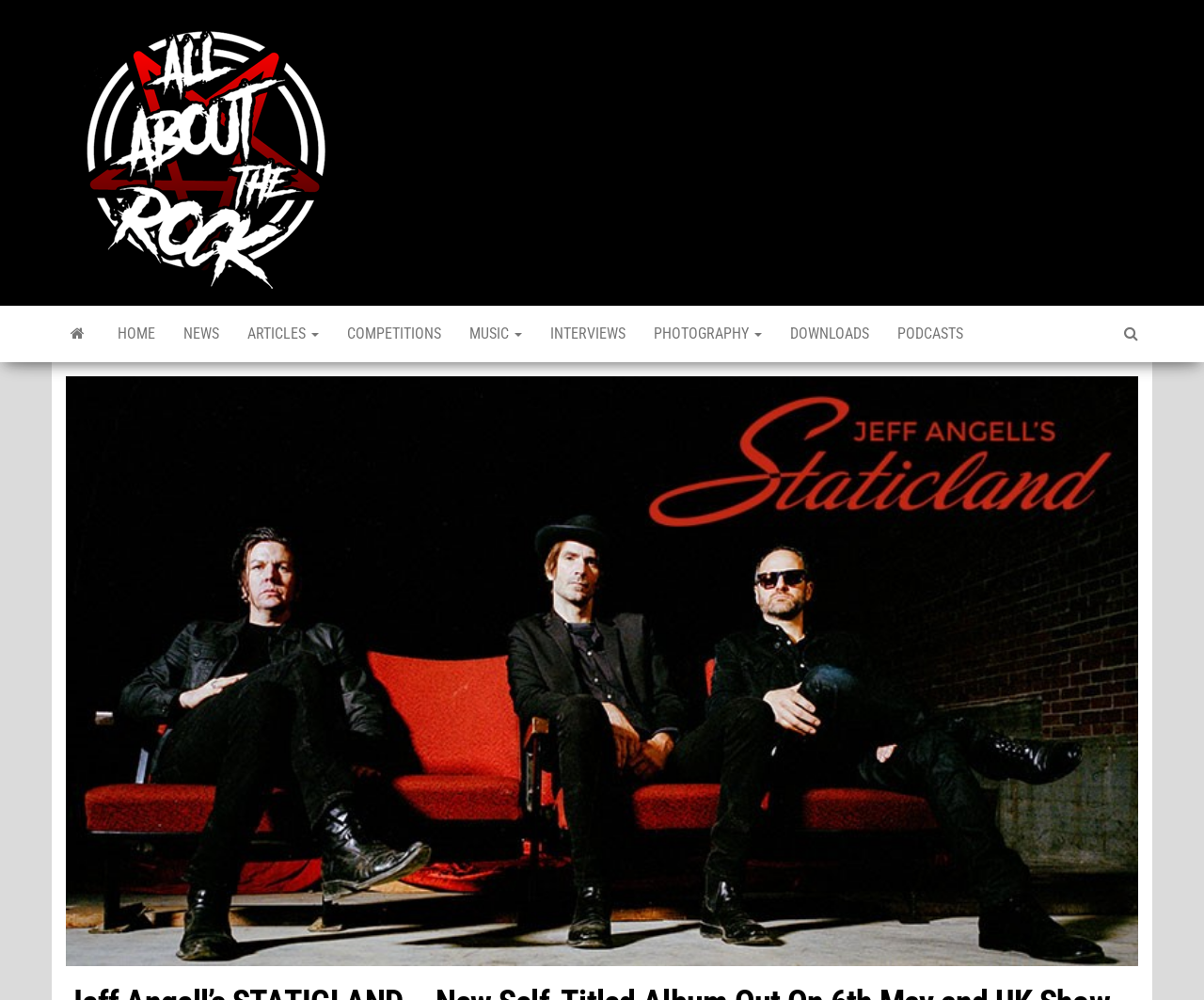Locate the heading on the webpage and return its text.

Jeff Angell’s STATICLAND – New Self-Titled Album Out On 6th May and UK Show Dates